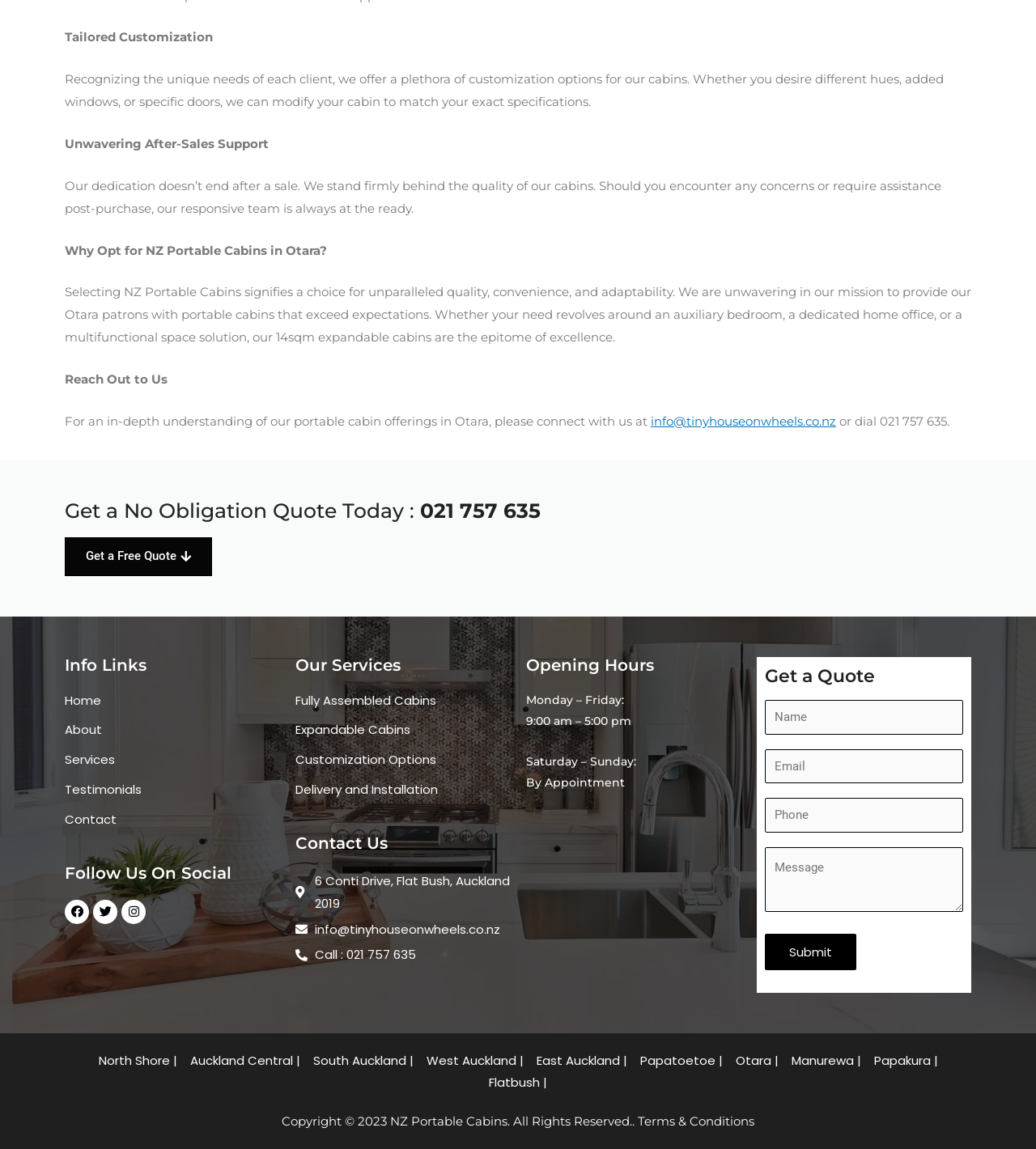Provide the bounding box coordinates of the HTML element this sentence describes: "name="your-name" placeholder="Name"".

[0.738, 0.609, 0.93, 0.639]